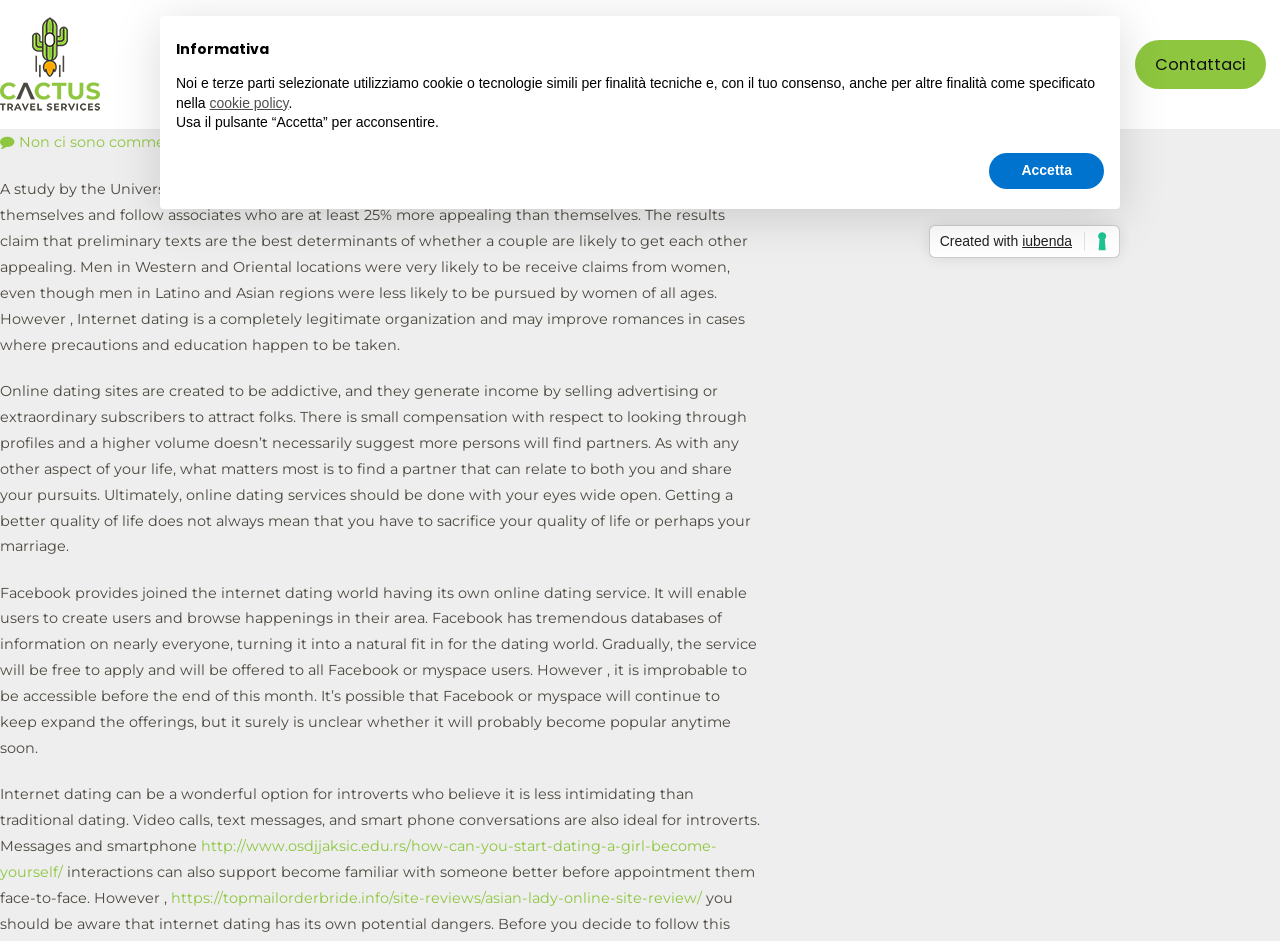What is the topic of the article?
Please look at the screenshot and answer in one word or a short phrase.

Internet dating